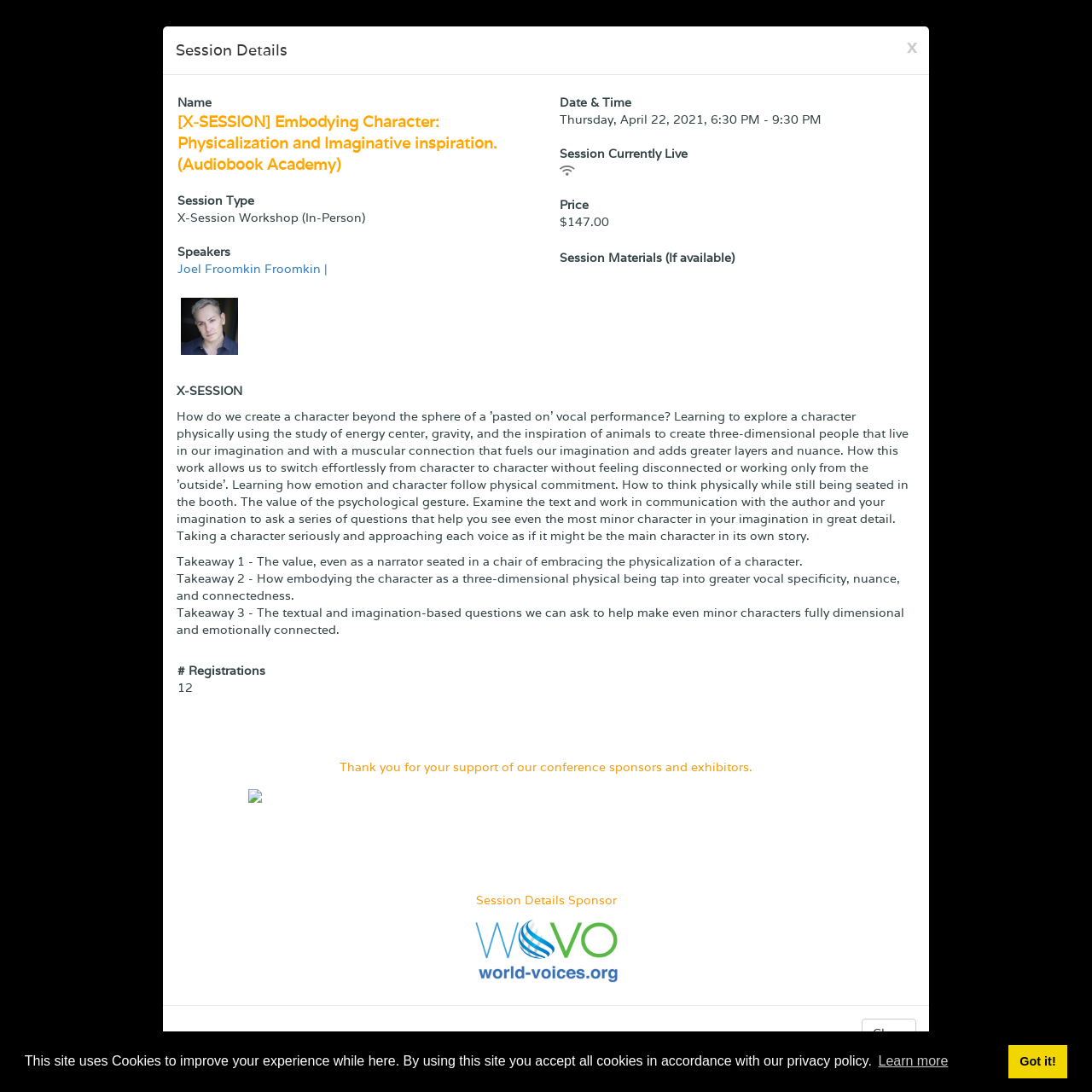Utilize the details in the image to thoroughly answer the following question: What is the date and time of the session?

I found the answer by looking at the static text element with the label 'Date & Time' and its corresponding value, which is 'Thursday, April 22, 2021, 6:30 PM - 9:30 PM'.